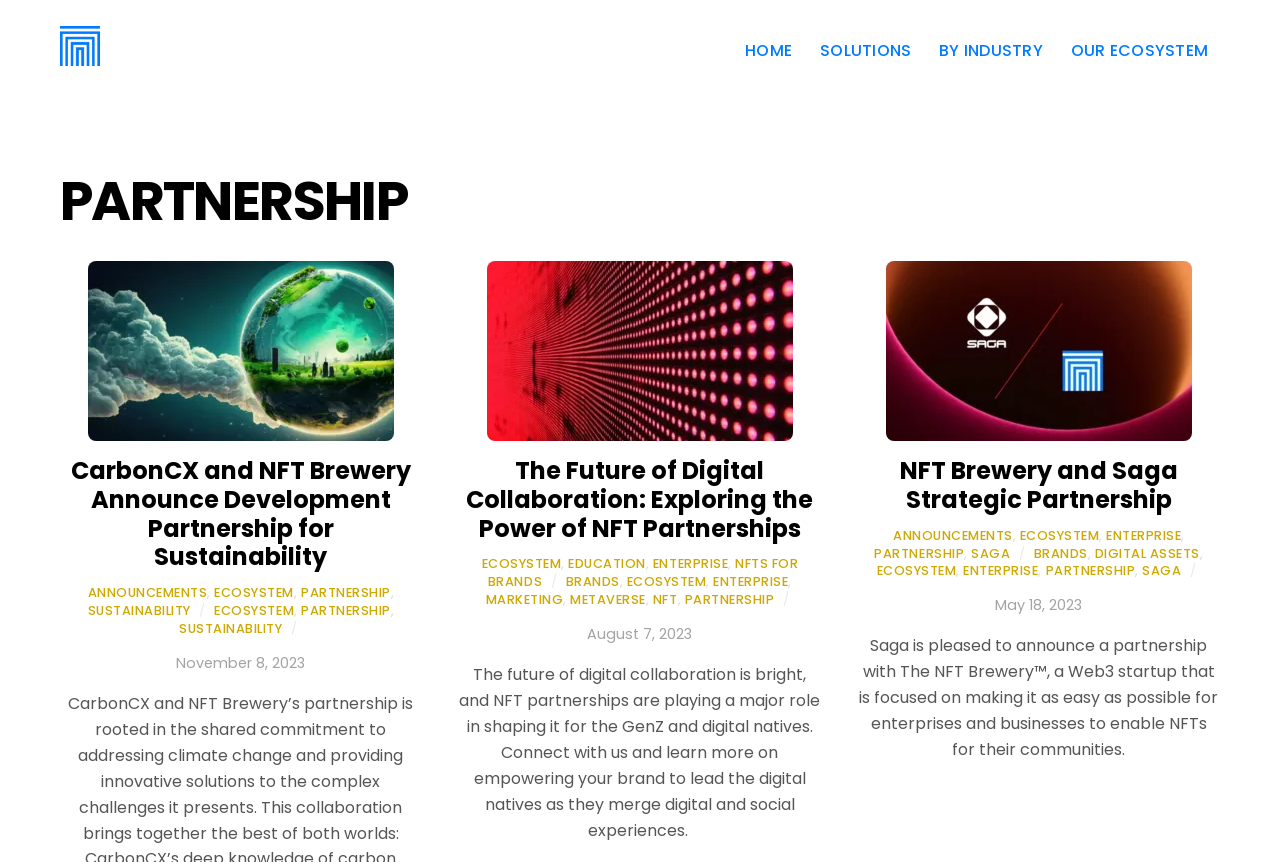Provide the bounding box coordinates for the UI element that is described by this text: "title="The NFT Brewery"". The coordinates should be in the form of four float numbers between 0 and 1: [left, top, right, bottom].

[0.047, 0.039, 0.078, 0.089]